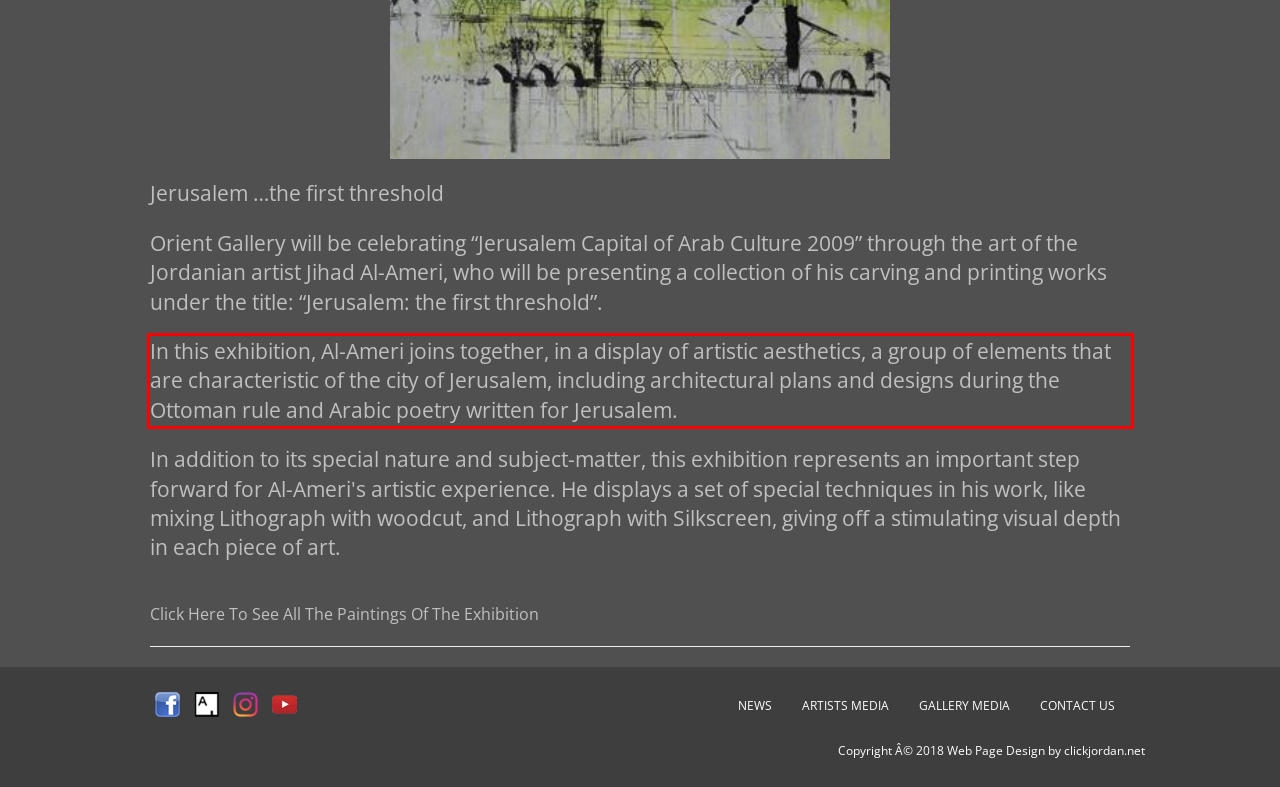Review the webpage screenshot provided, and perform OCR to extract the text from the red bounding box.

In this exhibition, Al-Ameri joins together, in a display of artistic aesthetics, a group of elements that are characteristic of the city of Jerusalem, including architectural plans and designs during the Ottoman rule and Arabic poetry written for Jerusalem.